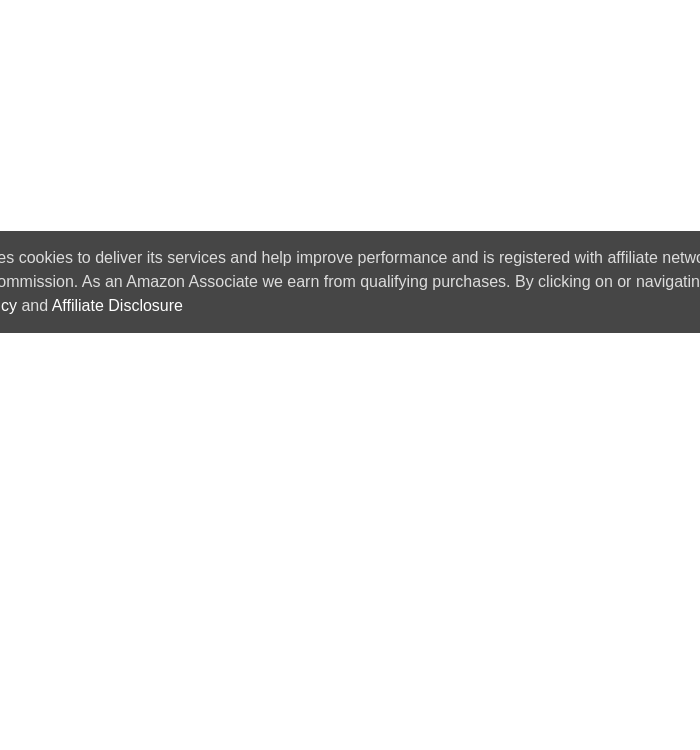Analyze the image and provide a detailed caption.

The image features a stylish little black evening dress from Reiss, showcasing its elegant design suited for formal occasions. The dress is adorned with intricate detailing, emphasizing luxury and sophistication. Accompanying the dress is a backdrop that subtly hints at a chic shopping environment, enhancing the overall appeal of this fashionable piece, which is presented as part of a collection aimed at special events like parties or galas. The text at the bottom of the image mentions important site cookies, which contribute to improved performance and affiliate disclosures, underscoring the commercial nature of the site promoting this fashionable attire.